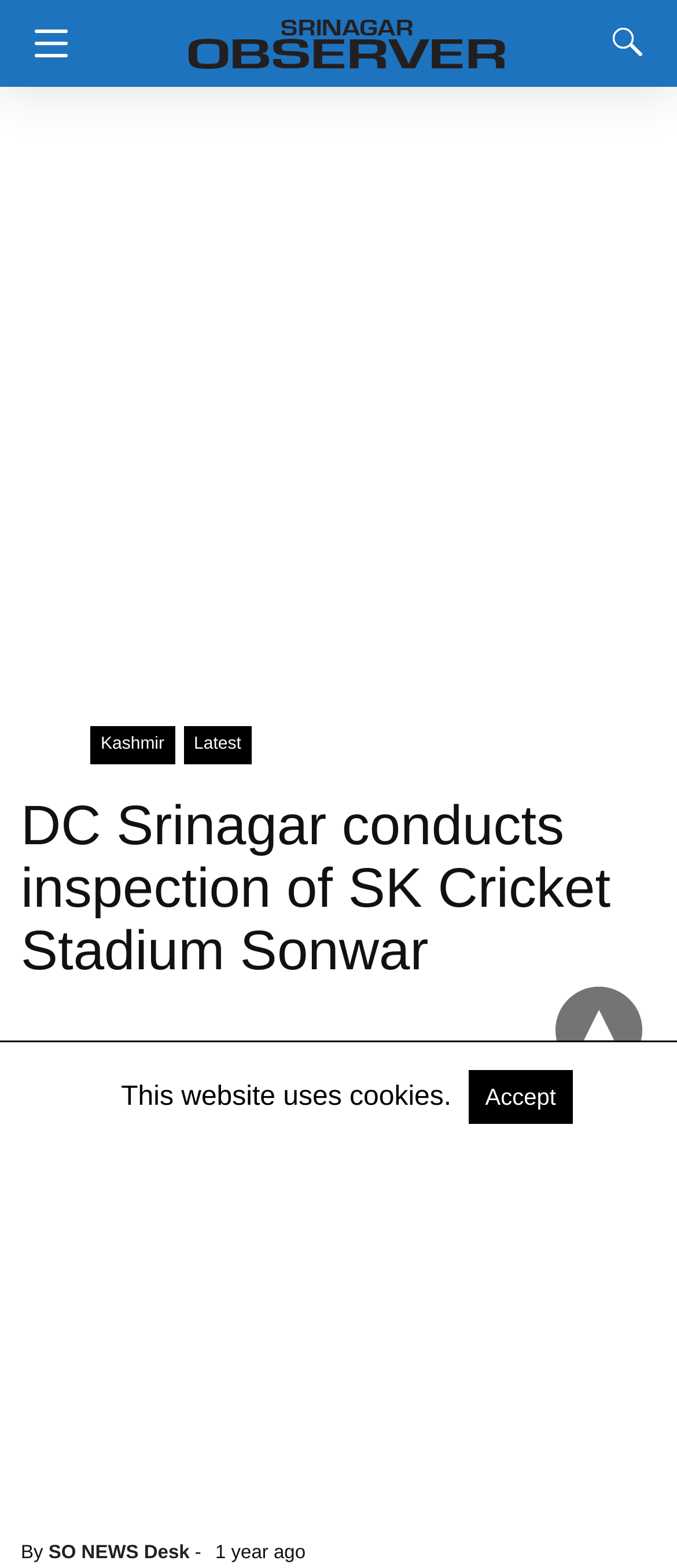Please identify the bounding box coordinates of the element on the webpage that should be clicked to follow this instruction: "Visit Srinagar Observer". The bounding box coordinates should be given as four float numbers between 0 and 1, formatted as [left, top, right, bottom].

[0.269, 0.0, 0.756, 0.047]